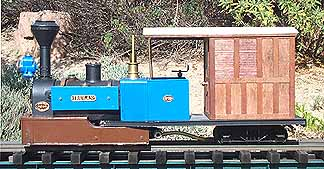Describe the image with as much detail as possible.

The image features a detailed model steam locomotive created by Mamod, showcasing a classic design that harks back to the steam engine era. The locomotive, primarily painted in vibrant blue with wooden accents, highlights intricate features such as the coal tender, a visible chimney, and brass fittings that add to its authenticity. This particular model, known for its craftsmanship, is part of the specifications provided, indicating that it was built in 1991 with a gauge of 32mm (gauge 0) and a scale of 16mm. Its other specifications include a boiler pot, safety valves, and two double-acting oscillators, emphasizing its operational complexity. The locomotive's dimensions are notably compact, measuring 13-5/8 inches in length, 4 inches in width, and 6-1/4 inches in height, making it a cherished piece for collectors and model enthusiasts alike. This classic piece reflects the artistry and nostalgia of model railroading.